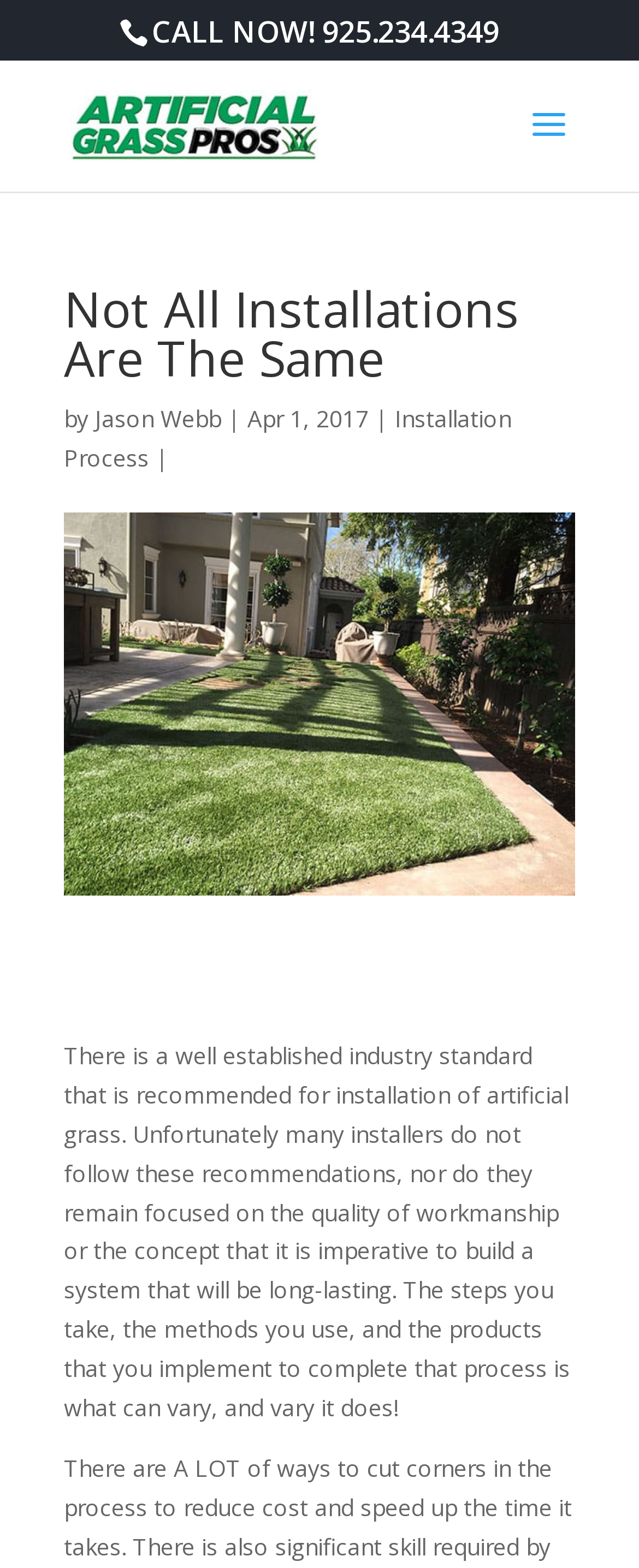Provide a single word or phrase answer to the question: 
What is the phone number to call?

925.234.4349